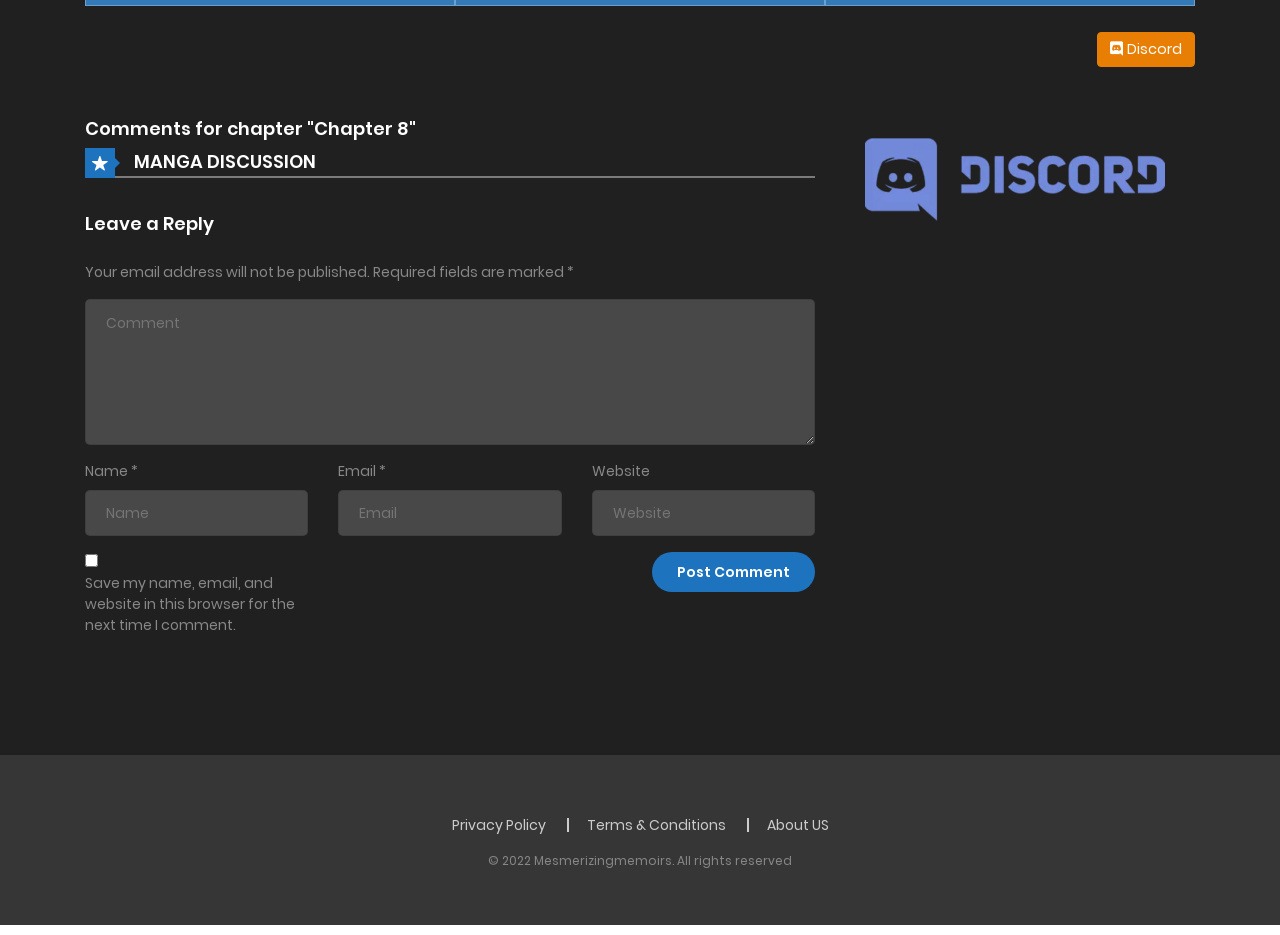Determine the bounding box for the UI element that matches this description: "parent_node: Website name="url" placeholder="Website"".

[0.462, 0.524, 0.637, 0.573]